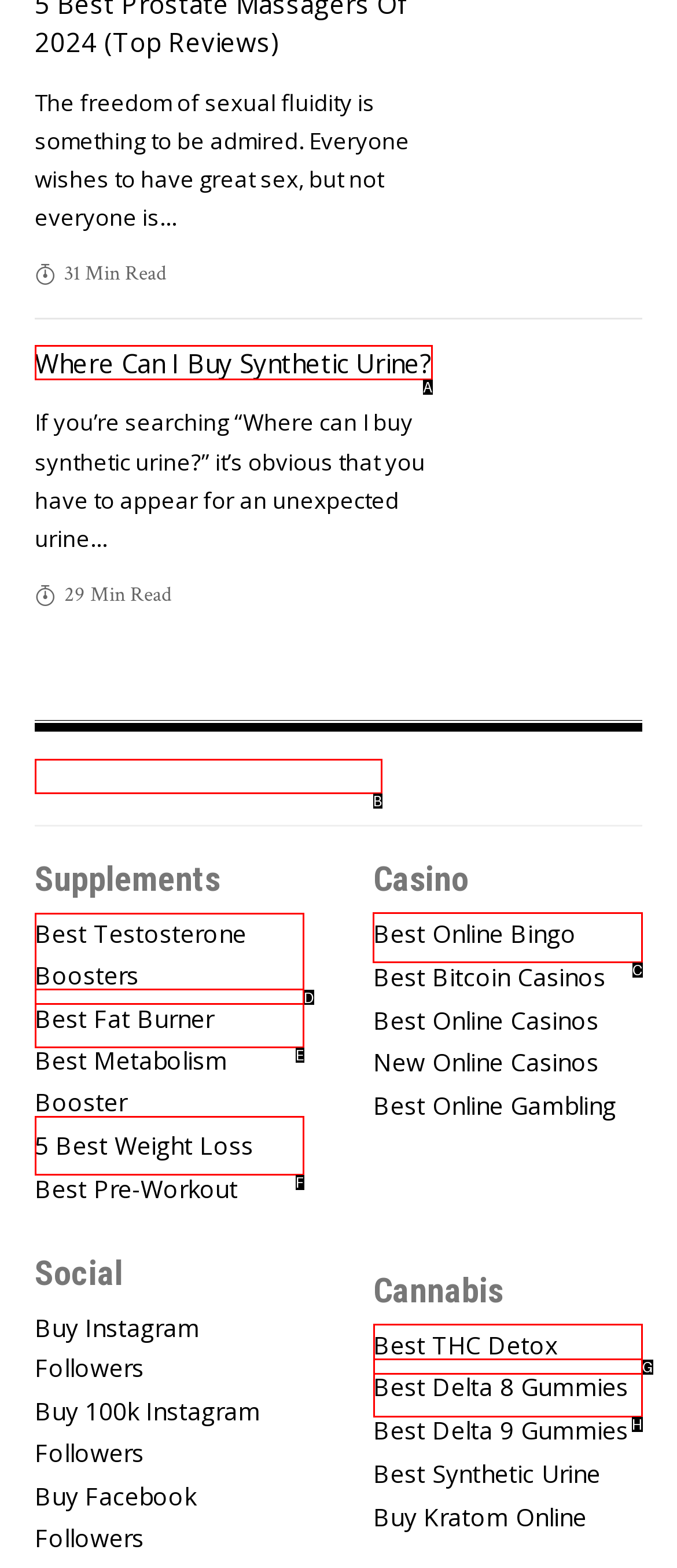From the available options, which lettered element should I click to complete this task: Check out 'Best Online Bingo'?

C